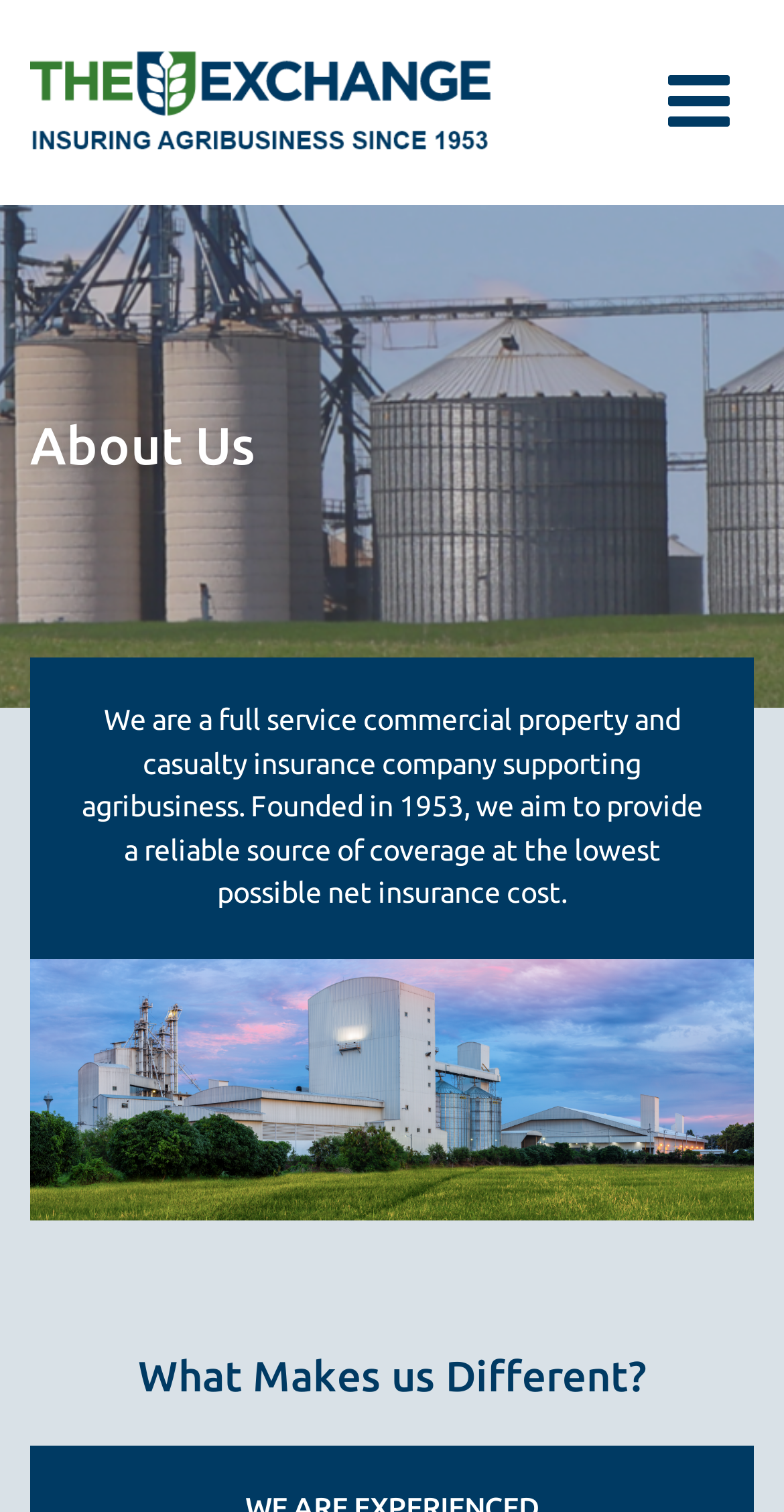Give a succinct answer to this question in a single word or phrase: 
What industry does the company support?

Agribusiness